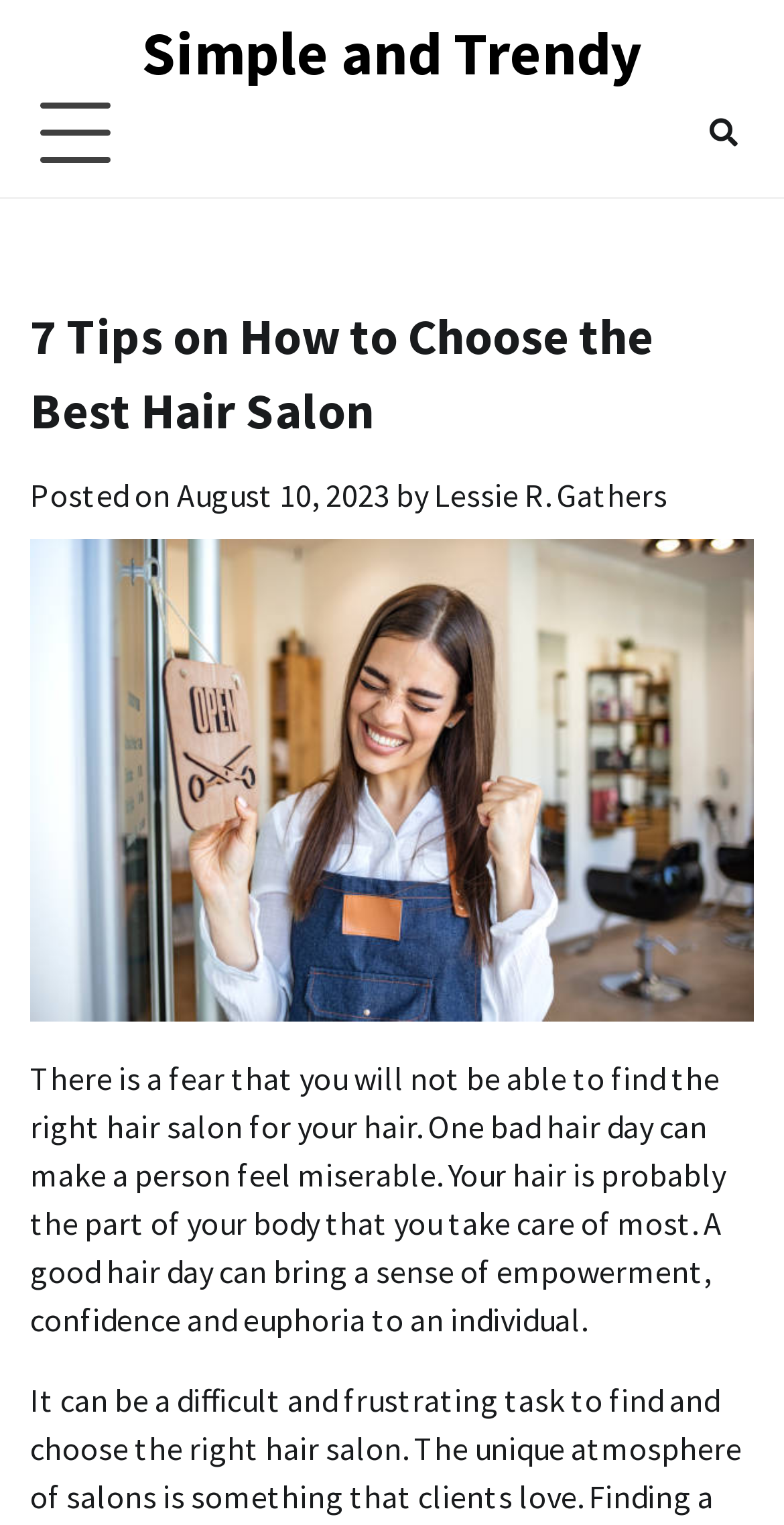Using the description: "August 10, 2023August 10, 2023", identify the bounding box of the corresponding UI element in the screenshot.

[0.226, 0.311, 0.497, 0.337]